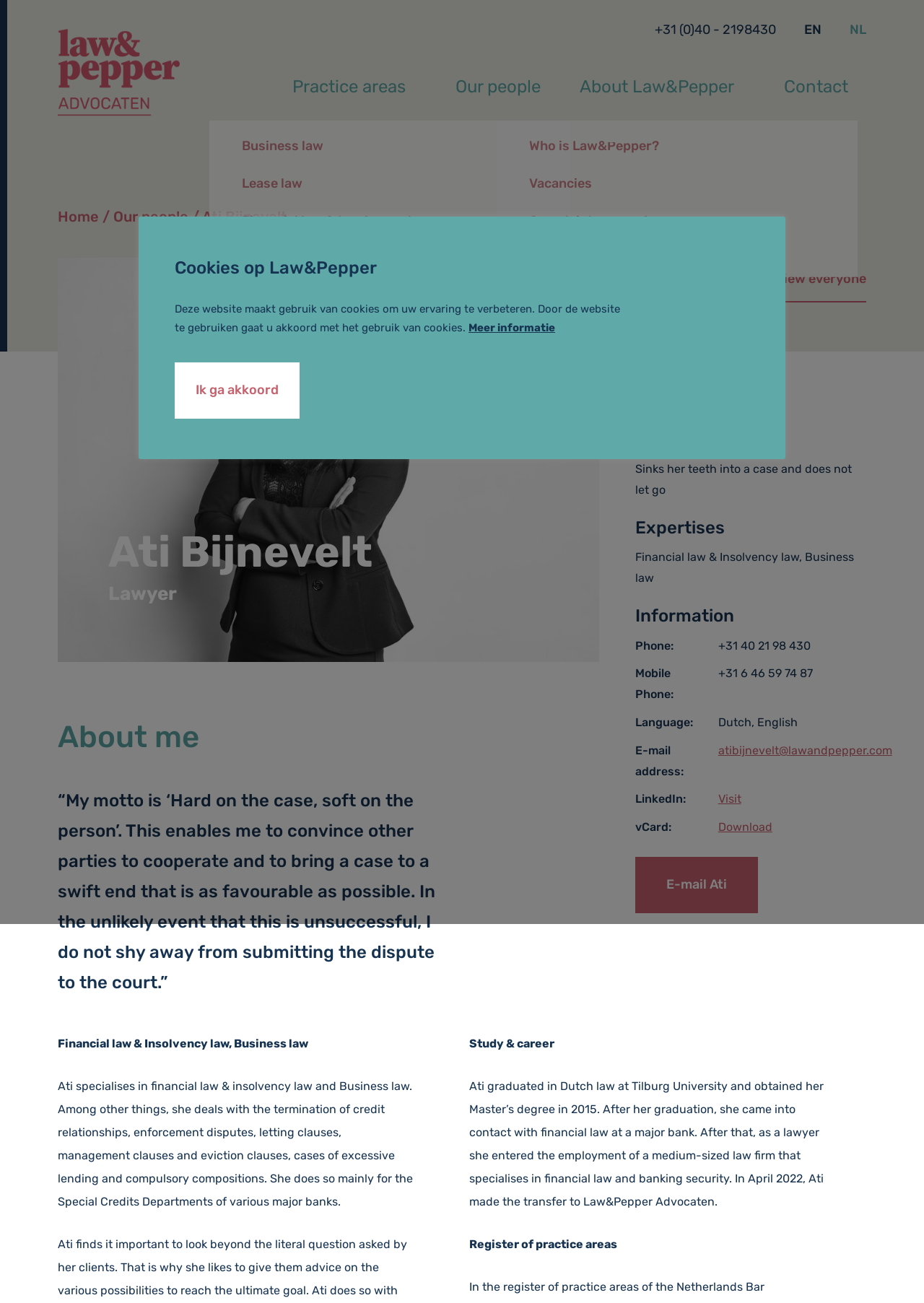Provide a thorough description of this webpage.

This webpage is about Ati Bijnevelt, a lawyer at Law&Pepper Advocaten. At the top of the page, there is a figure element, likely a logo, and a link to "Law&Pepper Lawyers". On the top right, there are three links: a phone number, "EN" and "NL", which are likely language options.

Below the top section, there are five main links: "Practice areas", "Our people", "About Law&Pepper", "Contact", and "Home". The "Practice areas" link is positioned above the "Our people" and "About Law&Pepper" links, which are side by side. The "Contact" link is on the right side, and the "Home" link is below the top section.

The main content of the page is about Ati Bijnevelt. There is a heading with her name, and below it, a figure element, likely a photo. To the right of the photo, there is a link to "View everyone". Below the photo, there is a heading "Ati Bijnevelt" and a static text "Lawyer". 

The page then lists Ati's expertises, which include Financial law & Insolvency law, and Business law. Below this, there is a section with information about Ati, including her phone number, mobile phone number, language, email address, and LinkedIn profile. There are also links to download her vCard and to email her.

Further down, there is a section about Ati's motto and approach to cases. Below this, there is a section about her specializations, including financial law & insolvency law and Business law. The page also mentions her study and career background, including her graduation from Tilburg University and her work experience at a major bank and a medium-sized law firm.

At the bottom of the page, there is a section about cookies on the Law&Pepper website, with a link to more information and a button to agree to the use of cookies.